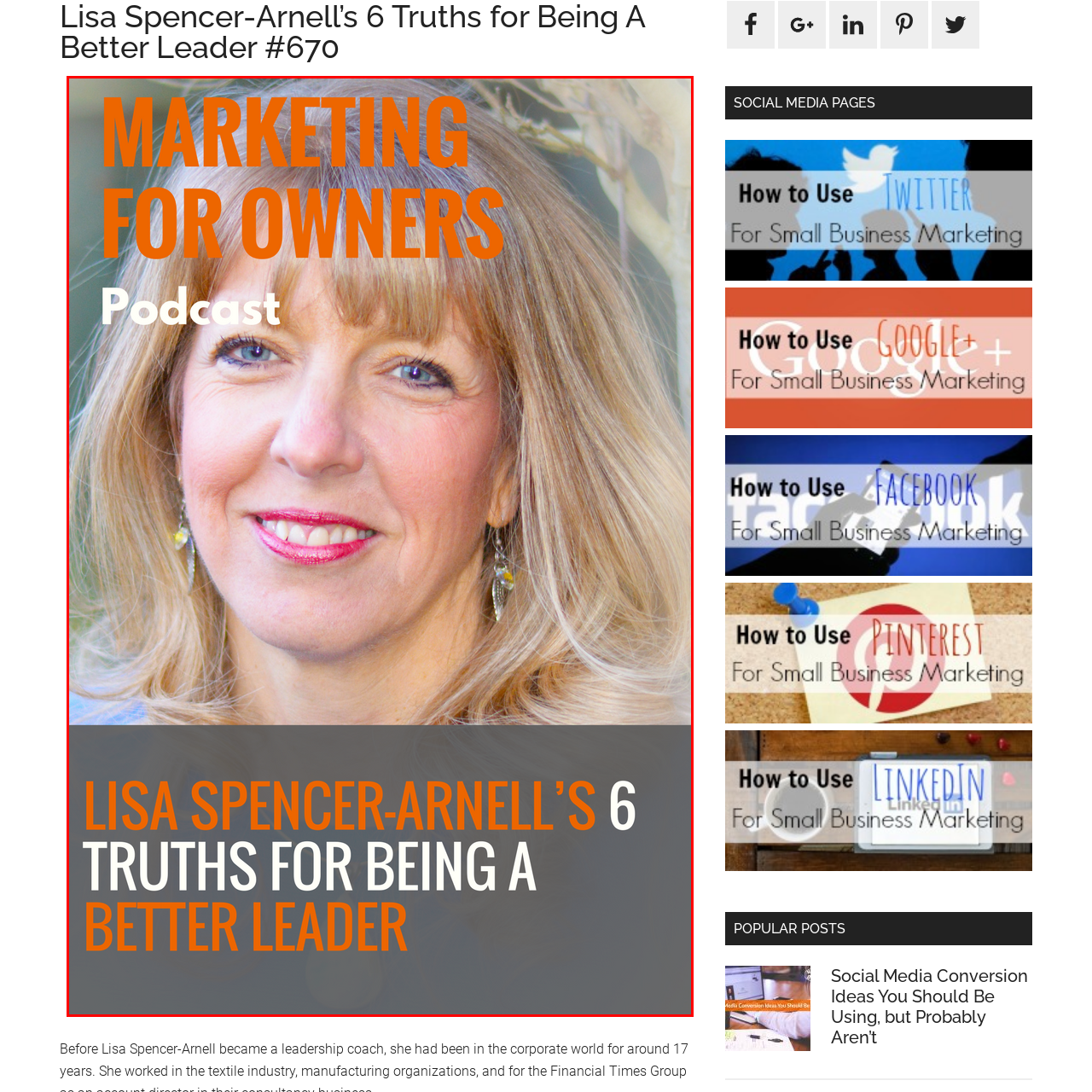What color are Lisa Spencer-Arnell's eyes?
Observe the section of the image outlined in red and answer concisely with a single word or phrase.

Bright blue